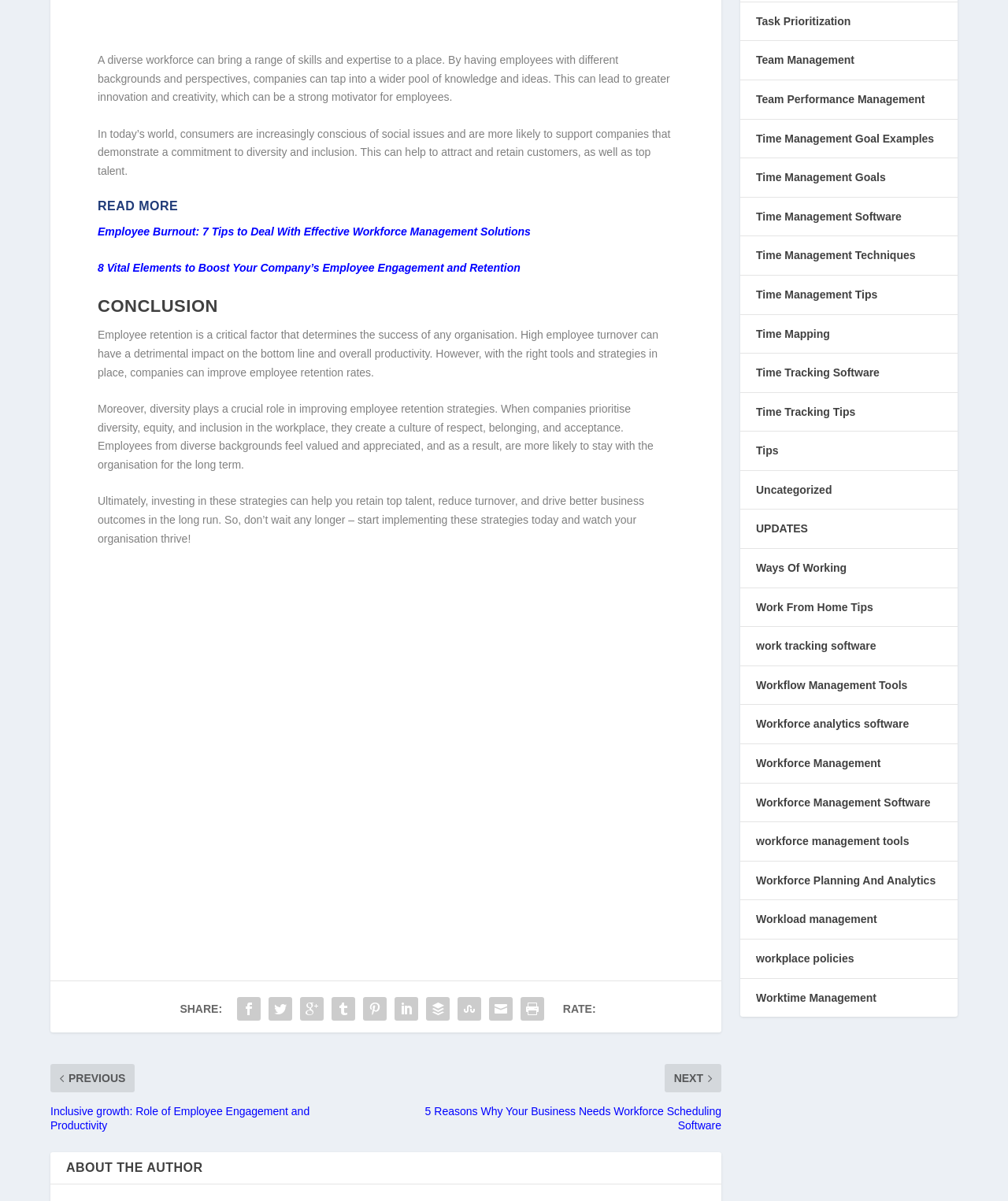Give a one-word or short phrase answer to the question: 
What is the name of the company or organization mentioned on the webpage?

Empmonitor